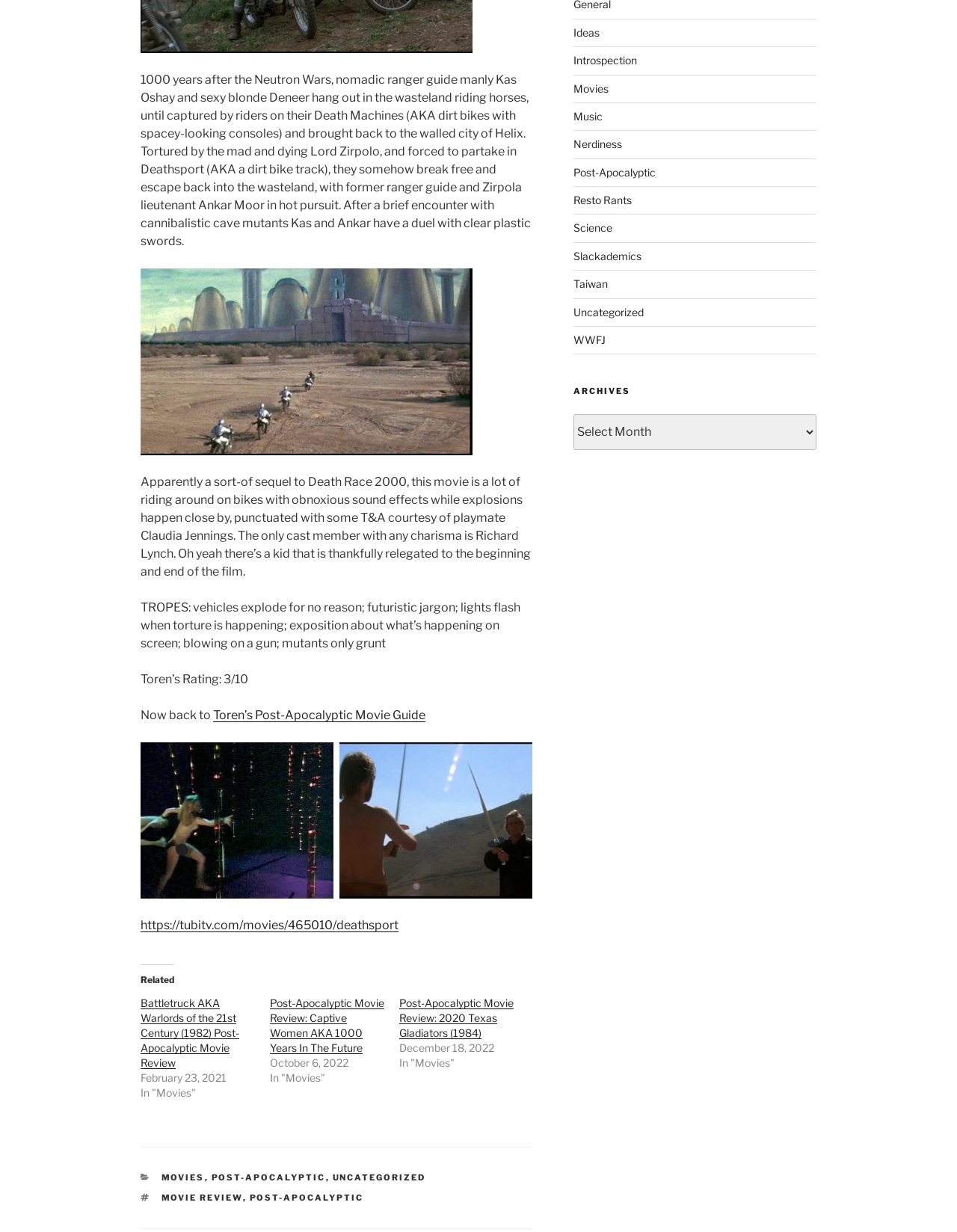Provide the bounding box coordinates, formatted as (top-left x, top-left y, bottom-right x, bottom-right y), with all values being floating point numbers between 0 and 1. Identify the bounding box of the UI element that matches the description: Movies

[0.599, 0.066, 0.636, 0.077]